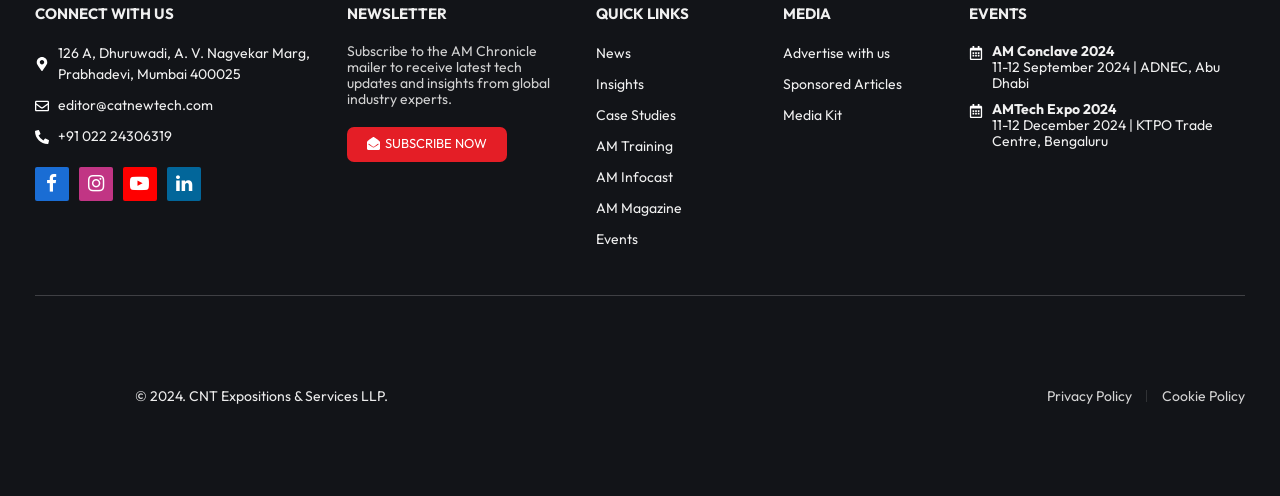What is the name of the event on 11-12 September 2024?
Answer the question with as much detail as you can, using the image as a reference.

I found the name of the event by looking at the link element with the OCR text 'AM Conclave 2024 11-12 September 2024 | ADNEC, Abu Dhabi' which is located under the 'EVENTS' heading.